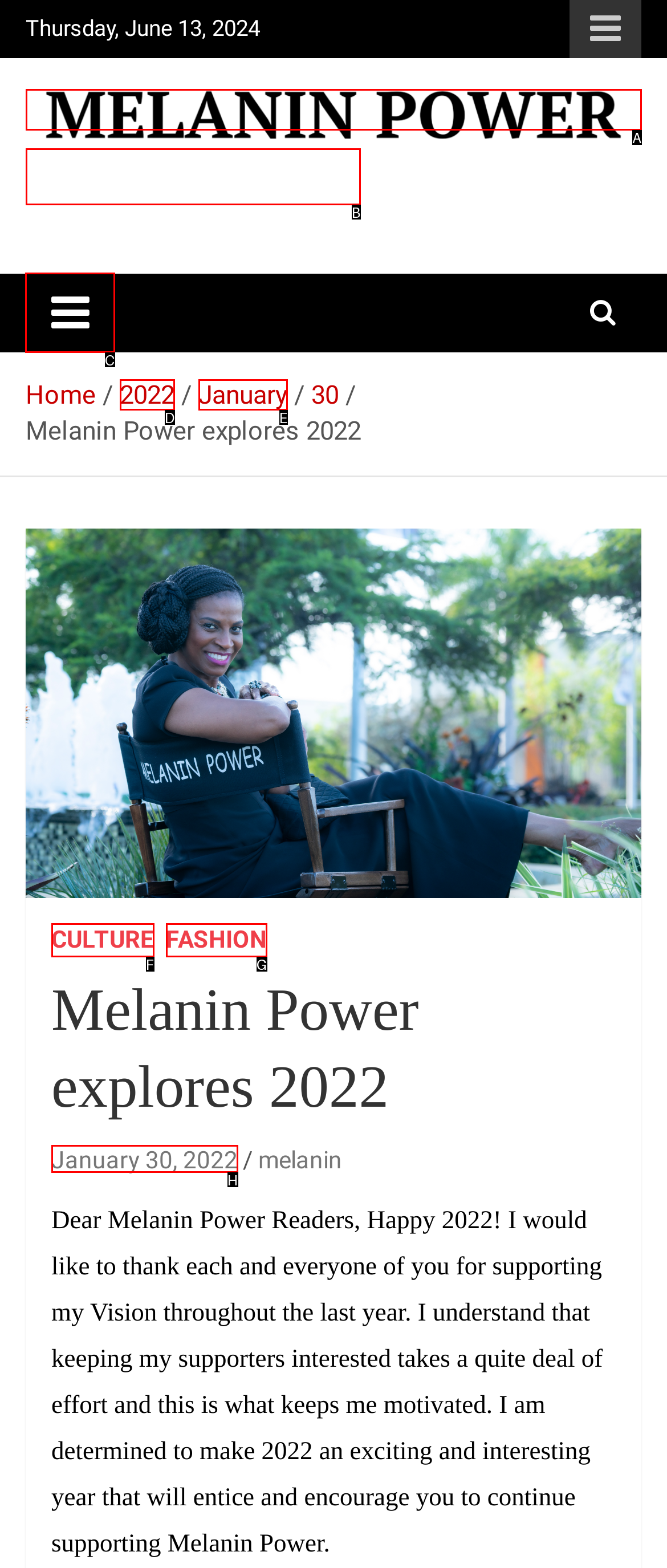Point out the specific HTML element to click to complete this task: Send an email Reply with the letter of the chosen option.

None